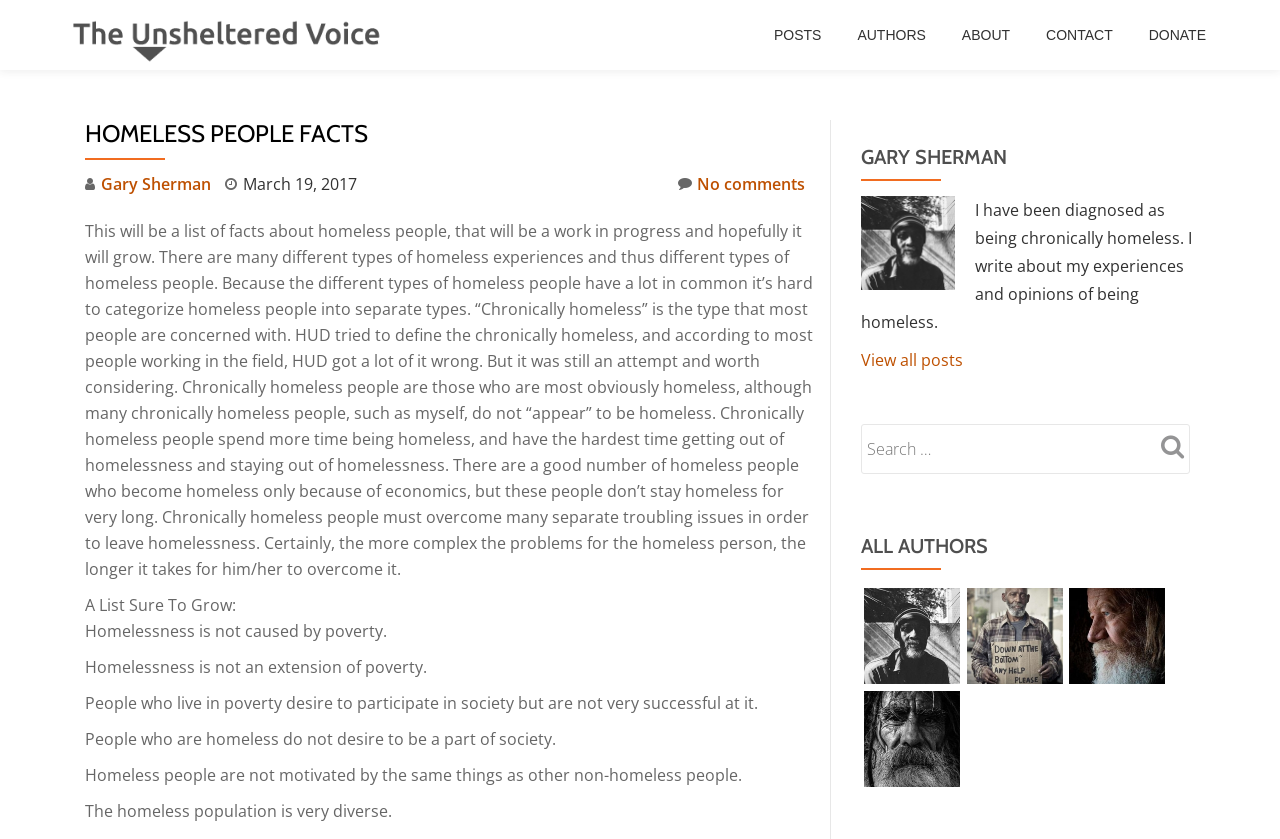Could you determine the bounding box coordinates of the clickable element to complete the instruction: "Click the 'POSTS' link"? Provide the coordinates as four float numbers between 0 and 1, i.e., [left, top, right, bottom].

[0.605, 0.031, 0.642, 0.052]